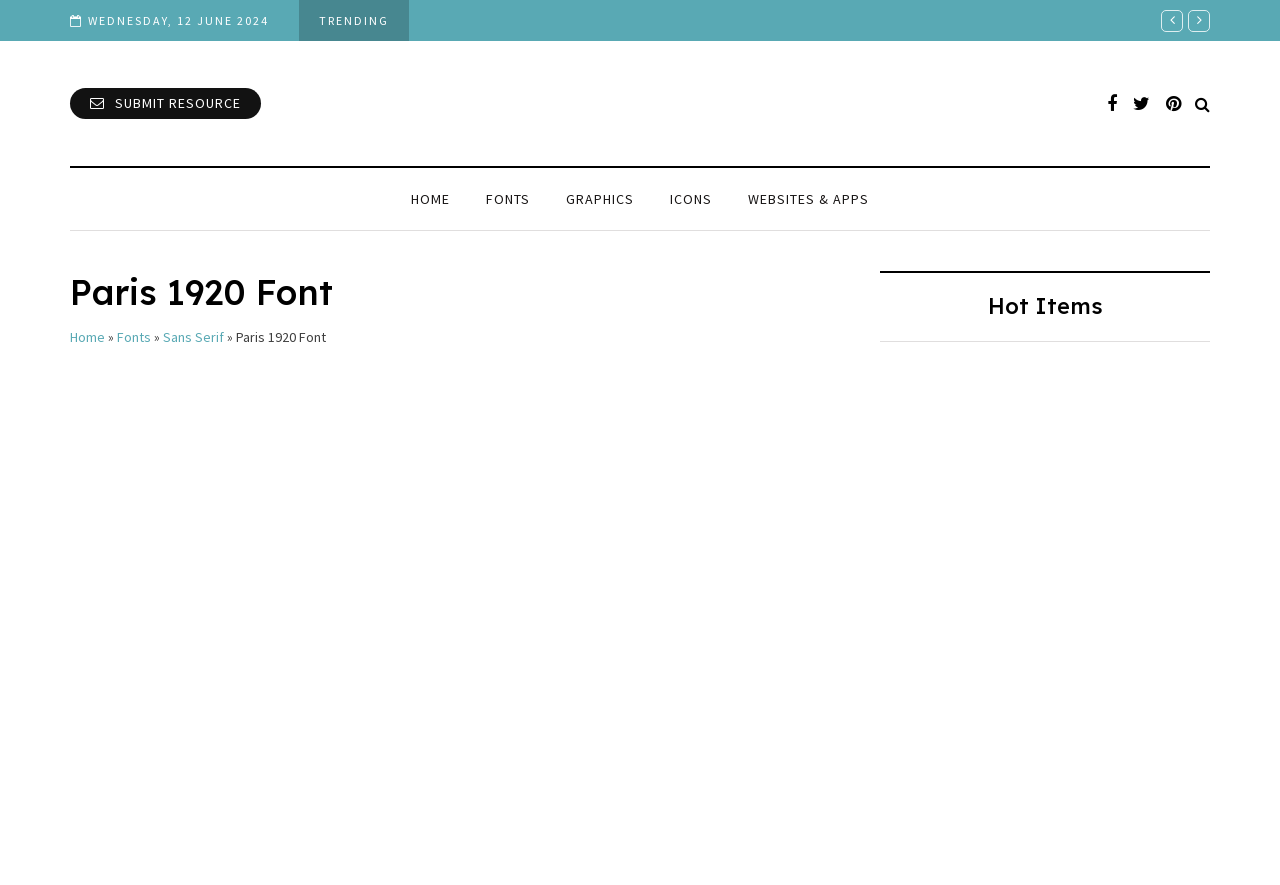Identify the bounding box coordinates for the element that needs to be clicked to fulfill this instruction: "Submit a resource". Provide the coordinates in the format of four float numbers between 0 and 1: [left, top, right, bottom].

[0.055, 0.099, 0.204, 0.134]